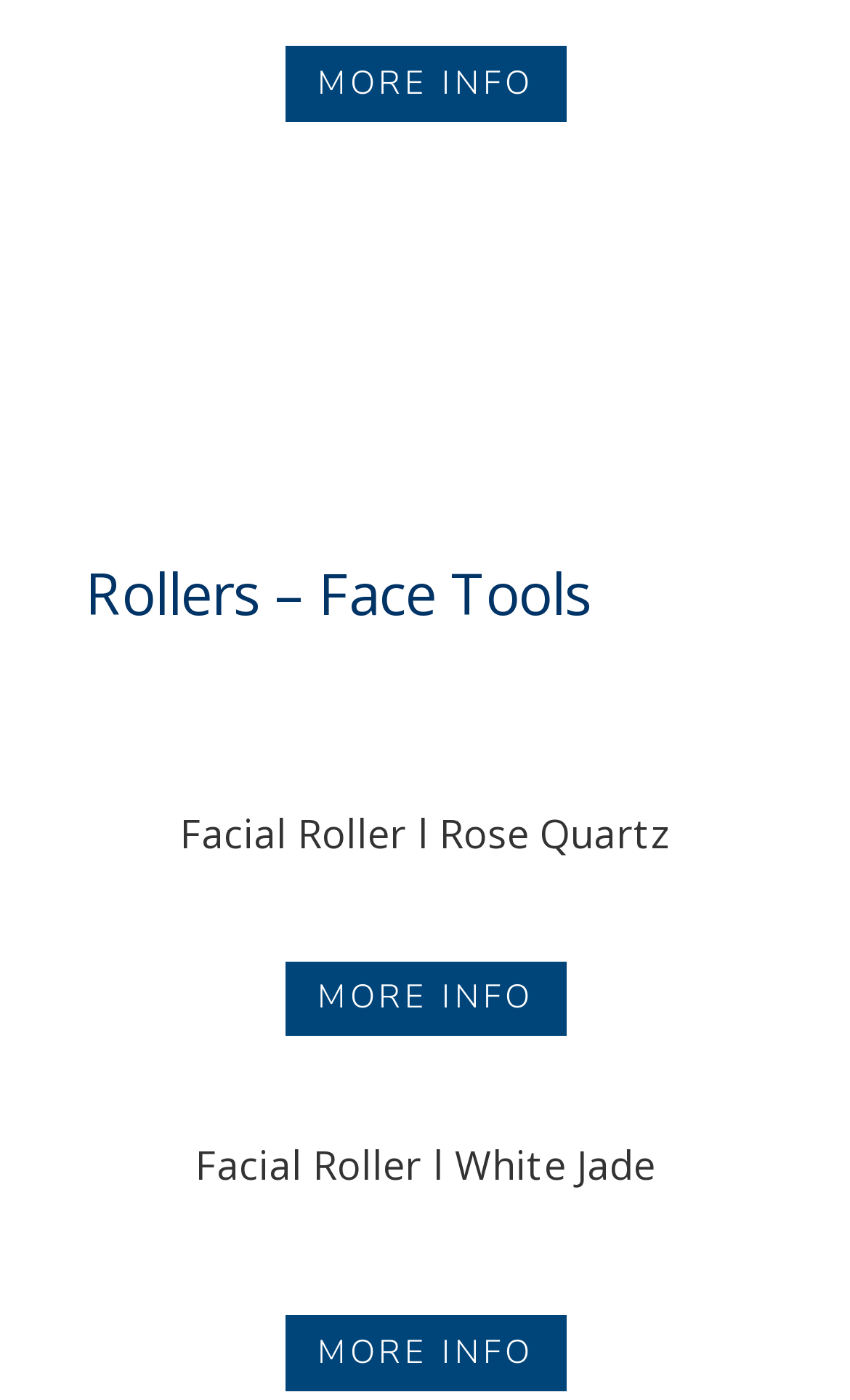How many facial rollers are listed on this page?
Please answer the question as detailed as possible.

There are two headings that describe facial rollers, one for 'Facial Roller l Rose Quartz' and another for 'Facial Roller l White Jade', indicating that there are two facial rollers listed on this page.